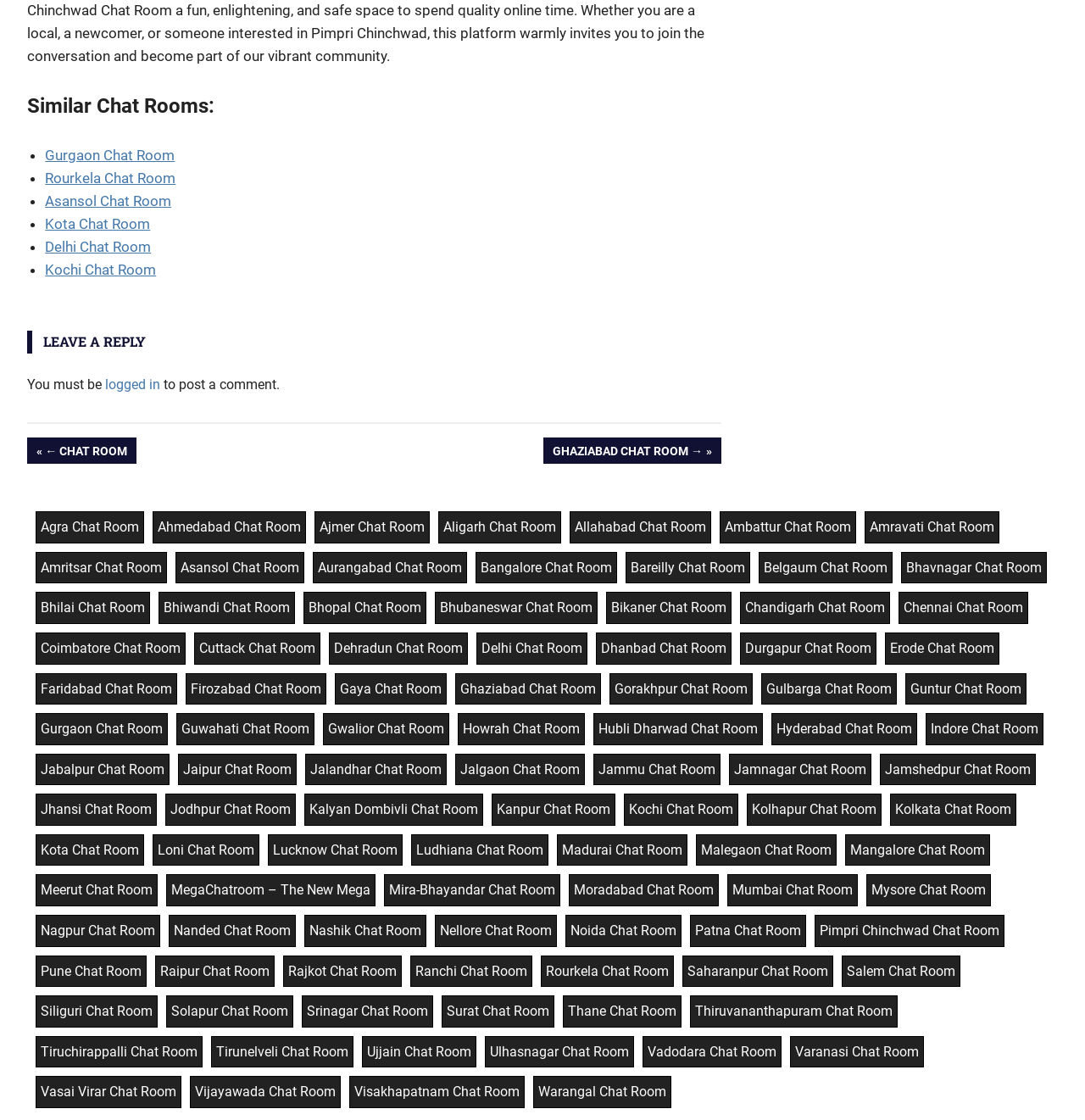Analyze the image and provide a detailed answer to the question: What is the navigation section below the 'LEAVE A REPLY' section?

The navigation section is located below the 'LEAVE A REPLY' section, and it contains a heading 'Post navigation' followed by two links, '«← CHAT ROOM' and 'GHAZIABAD CHAT ROOM →»'. The navigation section is labeled as 'Posts'.